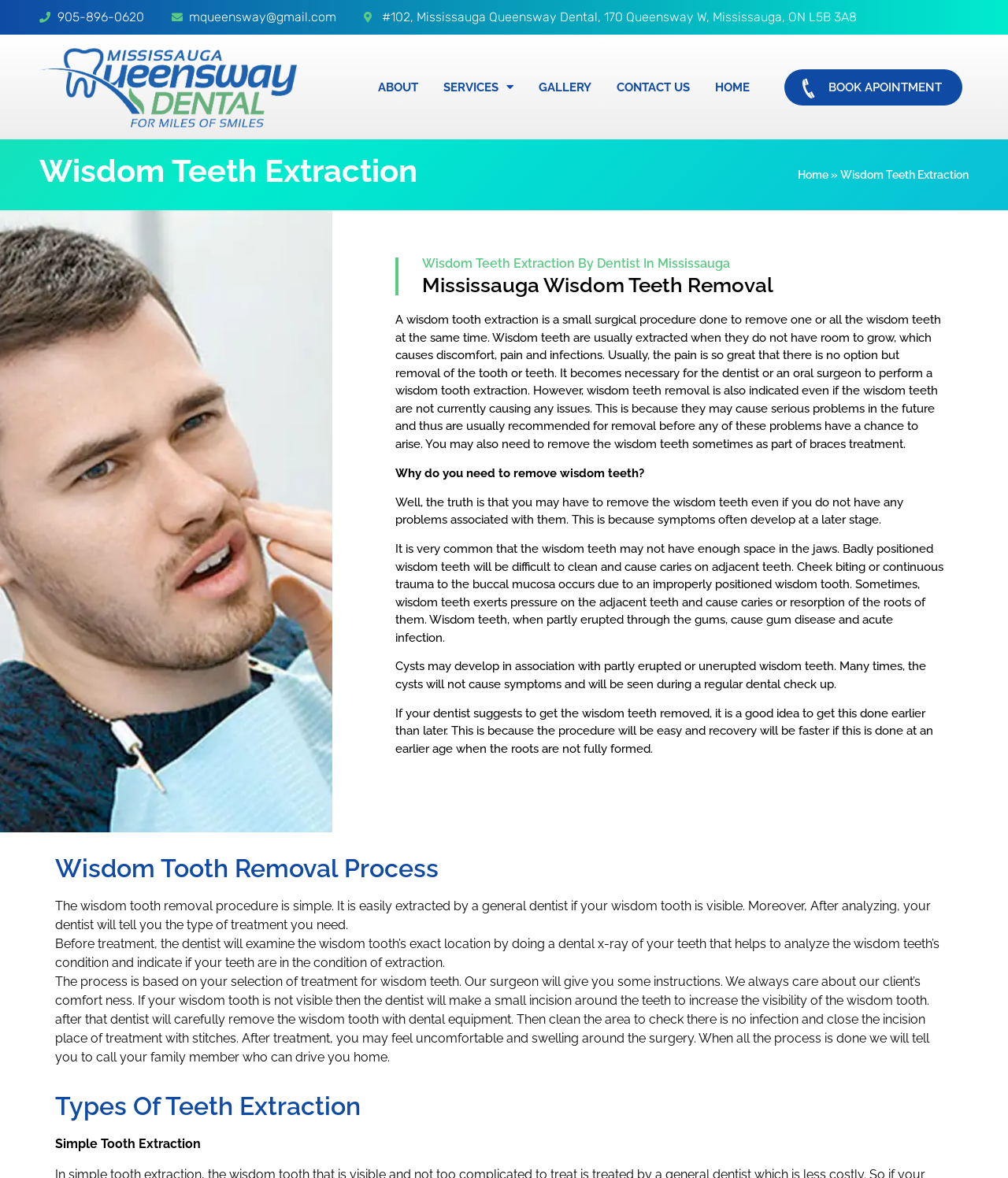Given the description of a UI element: "Book Apointment", identify the bounding box coordinates of the matching element in the webpage screenshot.

[0.778, 0.059, 0.954, 0.089]